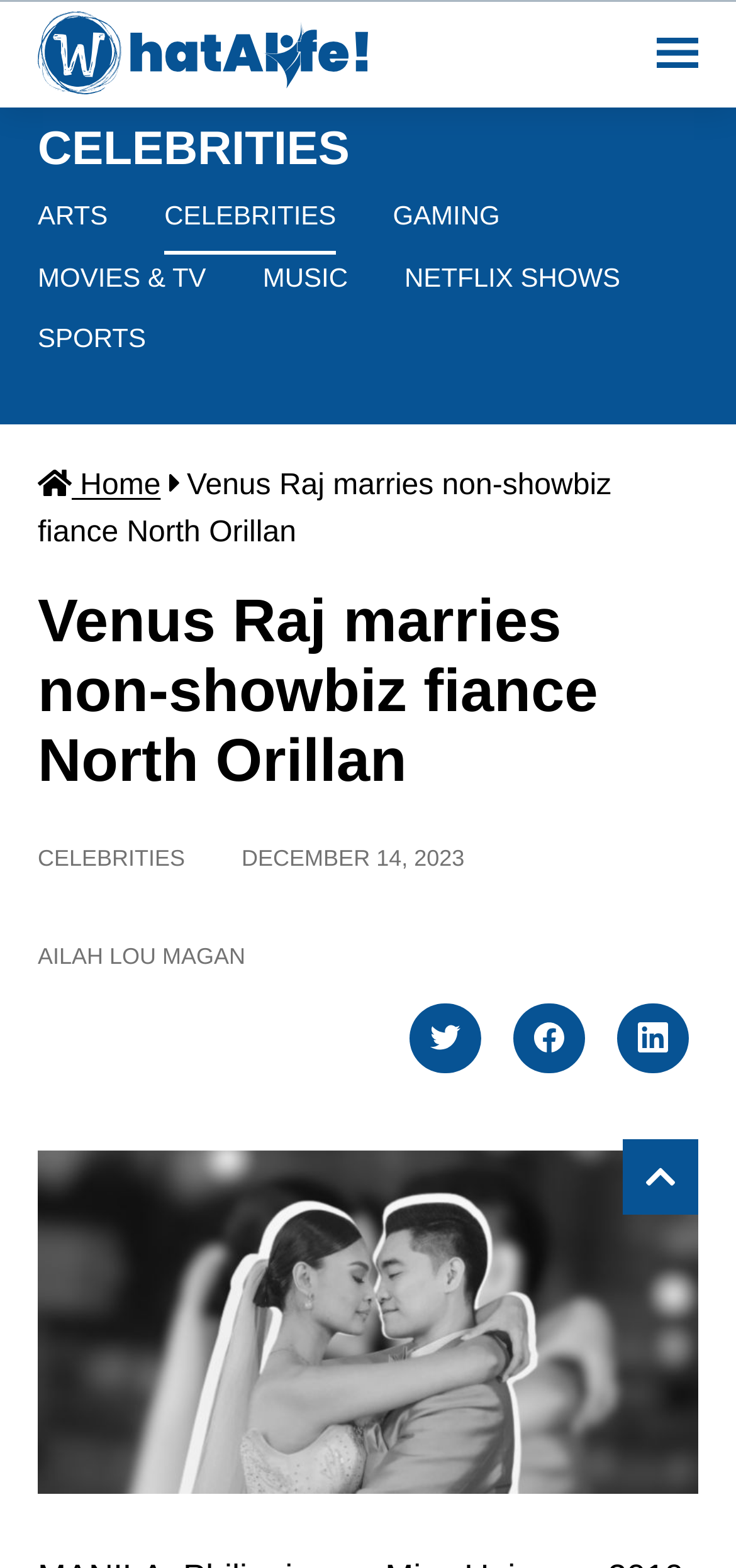What is the name of the website's logo?
Look at the webpage screenshot and answer the question with a detailed explanation.

The image element [366] has the description 'what a life logo final', indicating that it is the website's logo, and the text 'What a Life' is likely the name of the website.